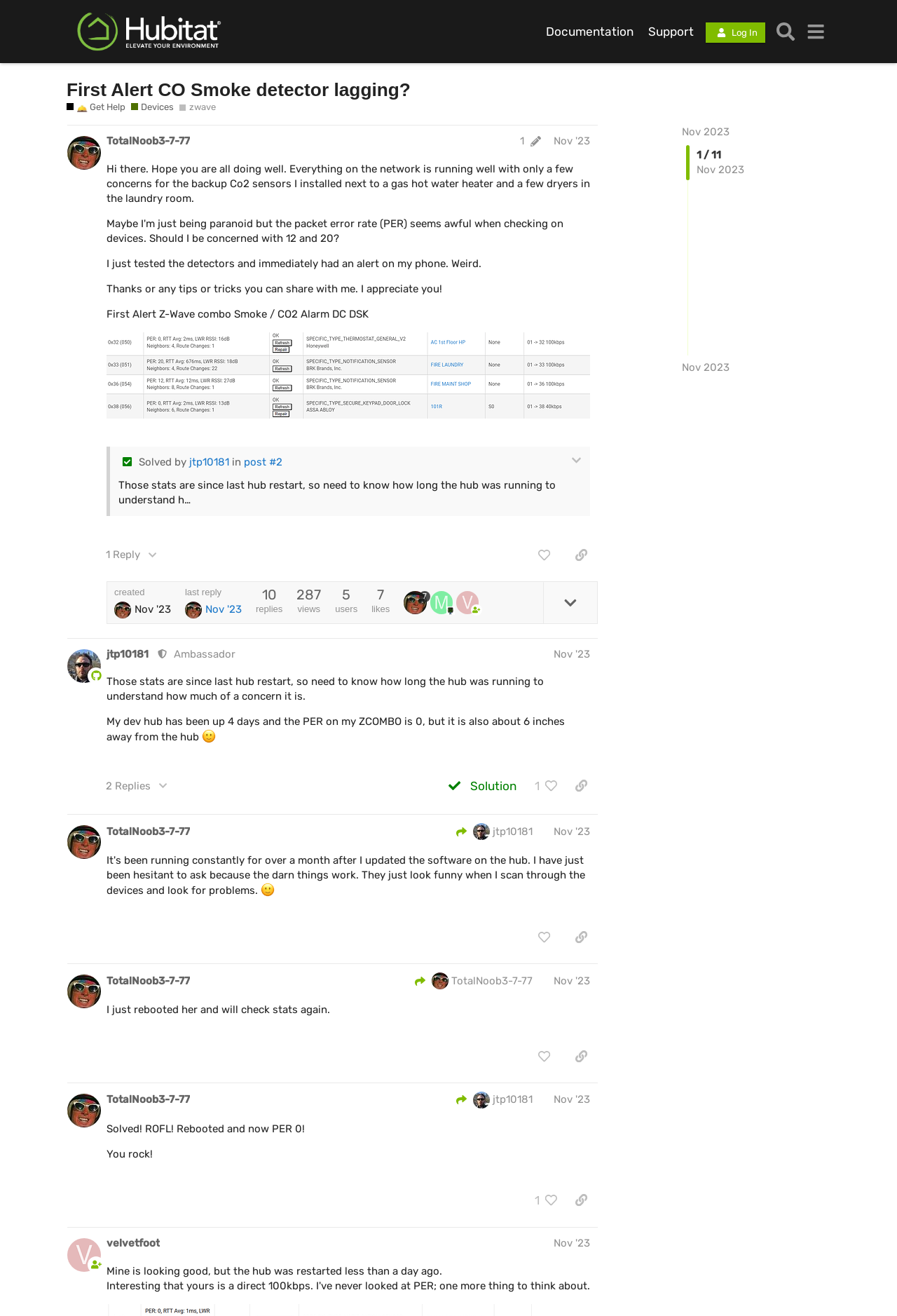Bounding box coordinates are to be given in the format (top-left x, top-left y, bottom-right x, bottom-right y). All values must be floating point numbers between 0 and 1. Provide the bounding box coordinate for the UI element described as: Screenshot 2023-11-07 0930571584×283 56.1 KB

[0.119, 0.252, 0.658, 0.318]